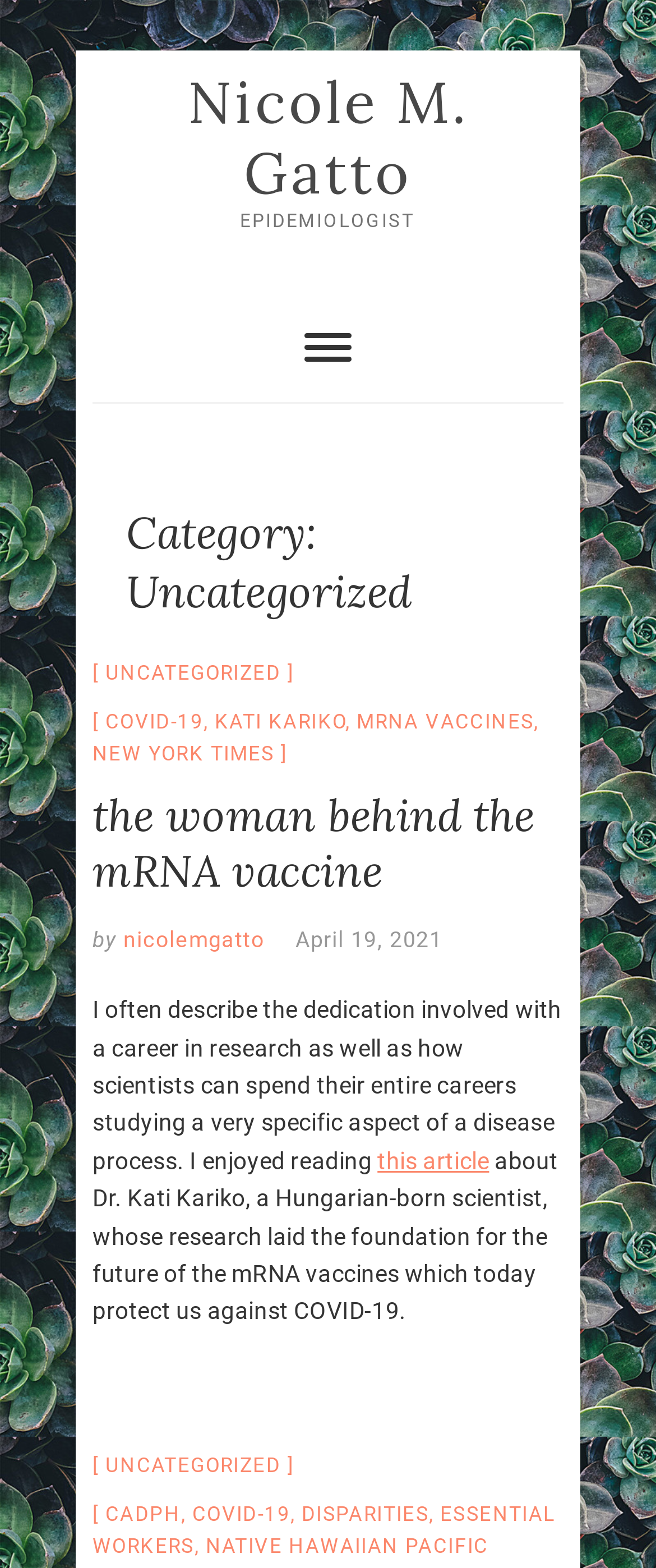What is the topic of the article 'the woman behind the mRNA vaccine'?
Give a detailed explanation using the information visible in the image.

The topic of the article 'the woman behind the mRNA vaccine' can be determined by looking at the links and text surrounding the article title. The link 'COVID-19' is present near the article title, indicating that the article is related to COVID-19.